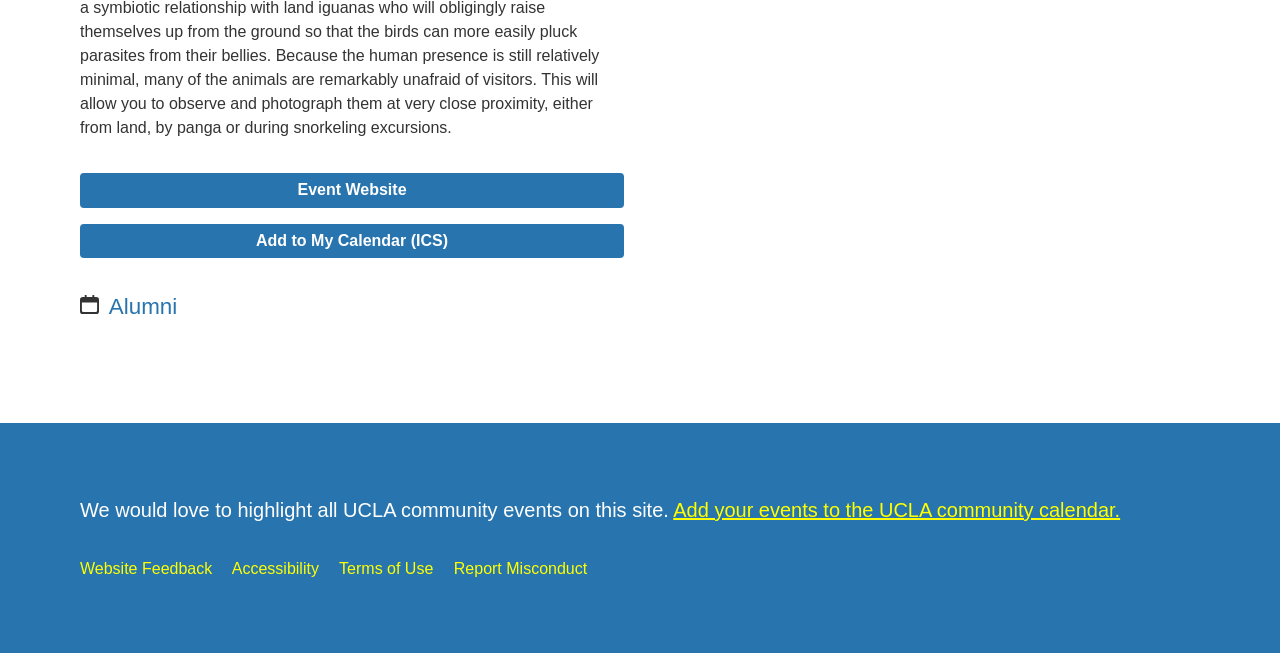Please determine the bounding box coordinates for the UI element described as: "Terms of Use".

[0.265, 0.858, 0.339, 0.884]